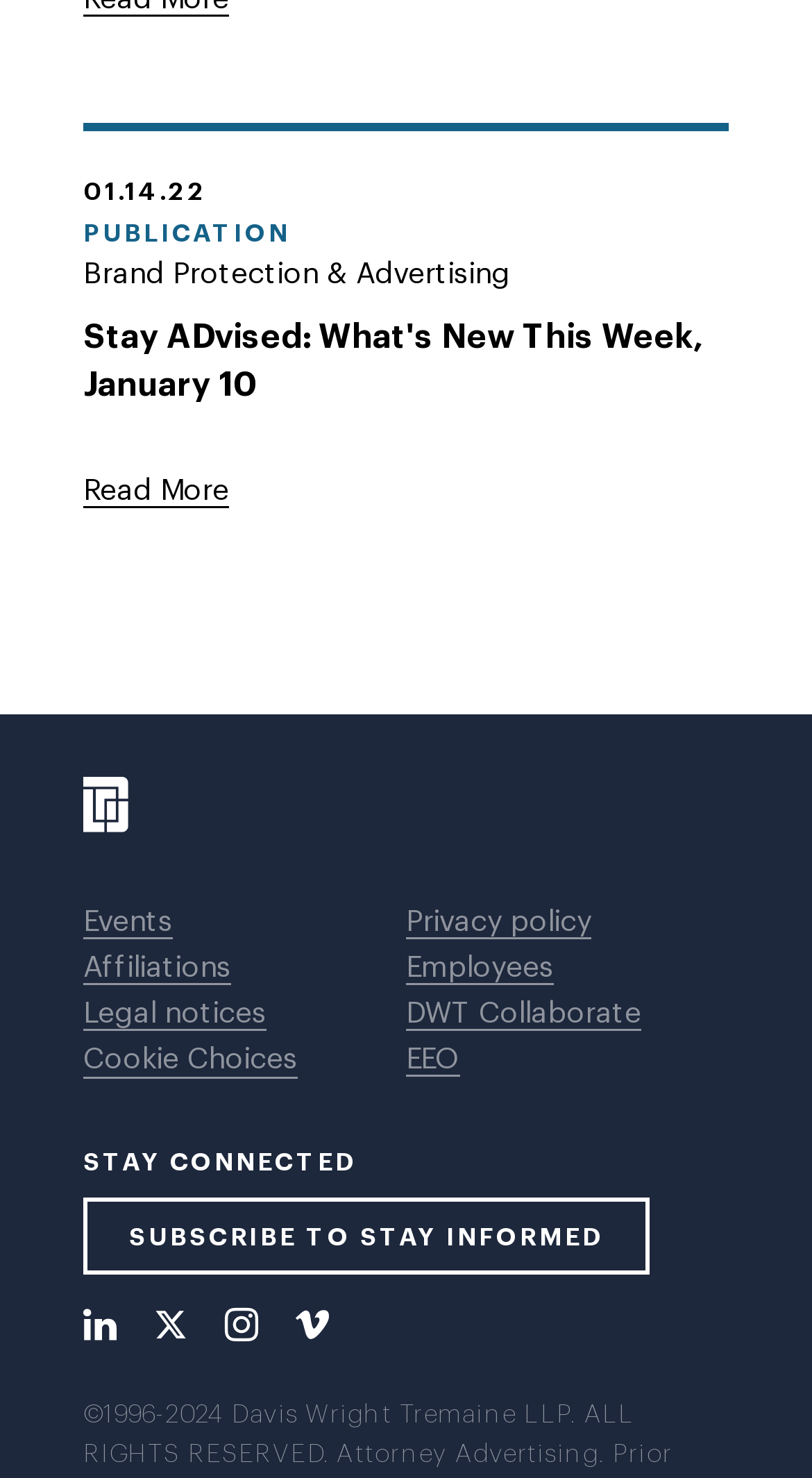Please specify the bounding box coordinates of the clickable section necessary to execute the following command: "Change cookie settings".

[0.103, 0.702, 0.367, 0.735]